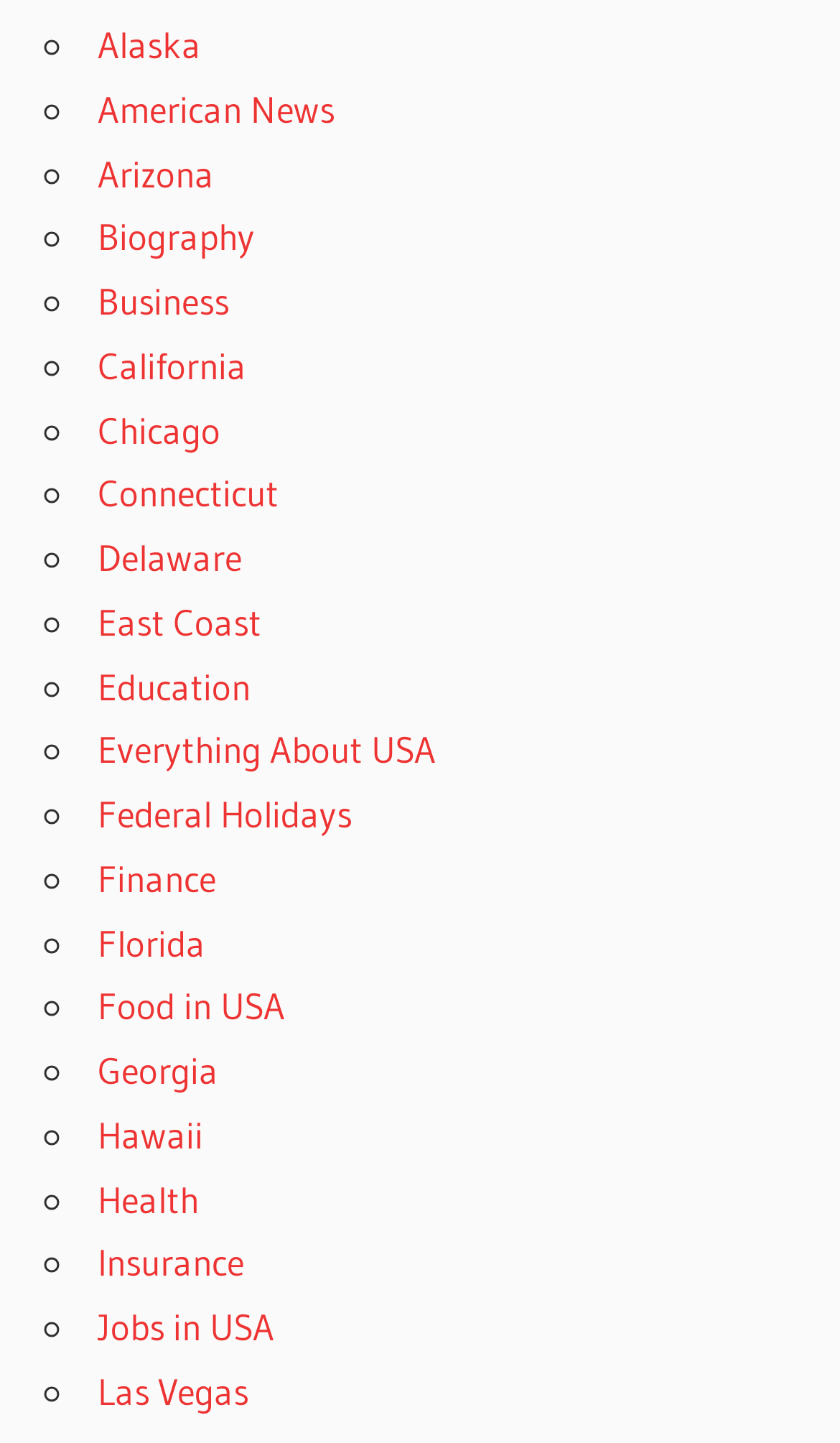Locate the bounding box coordinates of the clickable region necessary to complete the following instruction: "Read about Business". Provide the coordinates in the format of four float numbers between 0 and 1, i.e., [left, top, right, bottom].

[0.116, 0.193, 0.272, 0.224]